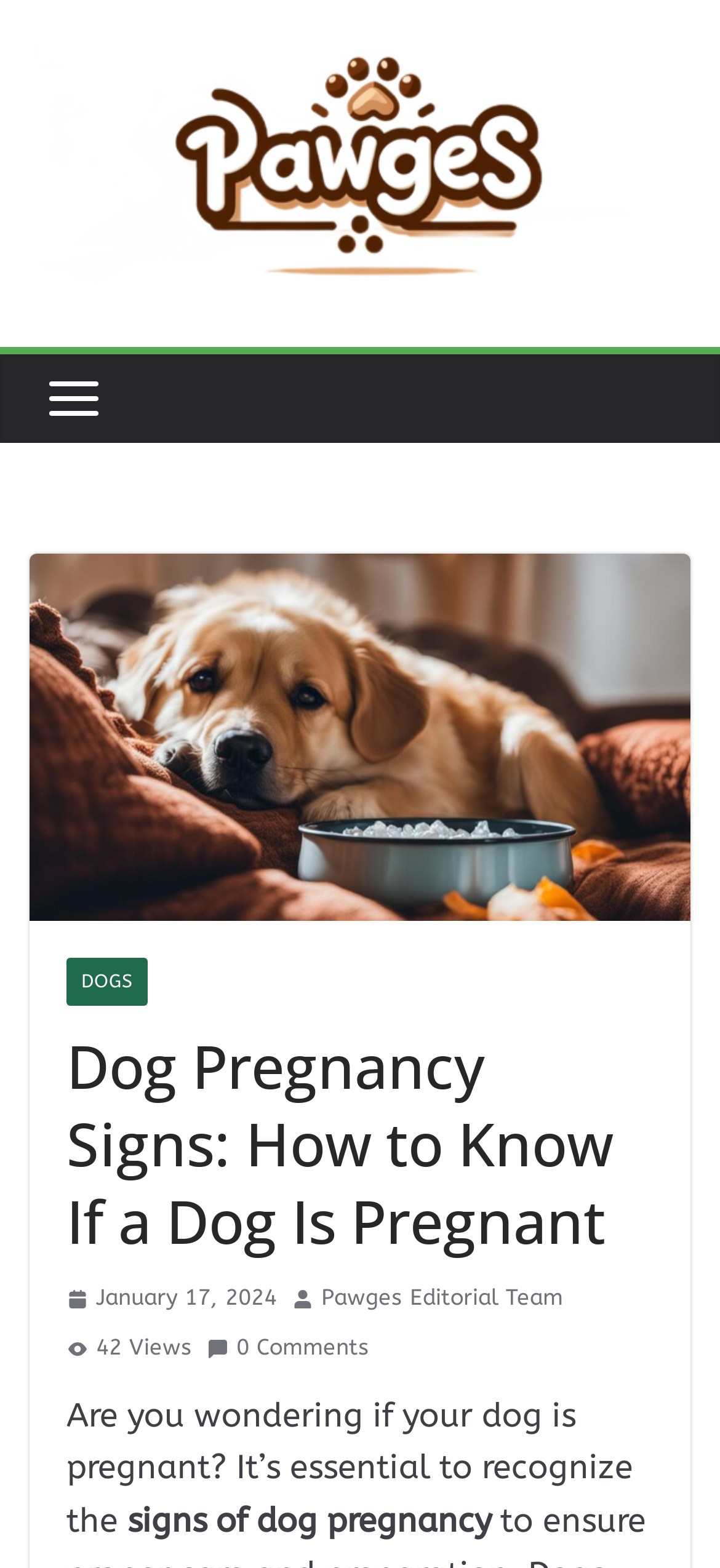Explain the webpage in detail, including its primary components.

The webpage is about dog pregnancy signs and how to know if a dog is pregnant. At the top left, there is a link to "Pawges.com" accompanied by an image with the same name. Below this, there is a small image, followed by a larger image with the text "how to know if a dog is pregnant".

On the left side, there is a navigation menu with a link to "DOGS". Above this menu, there is a header with the title "Dog Pregnancy Signs: How to Know If a Dog Is Pregnant". 

To the right of the navigation menu, there is a section with a link to the date "January 17, 2024", accompanied by a small image and a time indicator. Below this, there is another image, followed by a link to the author "Pawges Editorial Team". 

Further down, there is a small image, followed by a text indicating "42 Views" and a link to "0 Comments" with a small image next to it. The main content of the webpage starts below this, with a paragraph of text that begins with "Are you wondering if your dog is pregnant? It’s essential to recognize the signs of dog pregnancy".